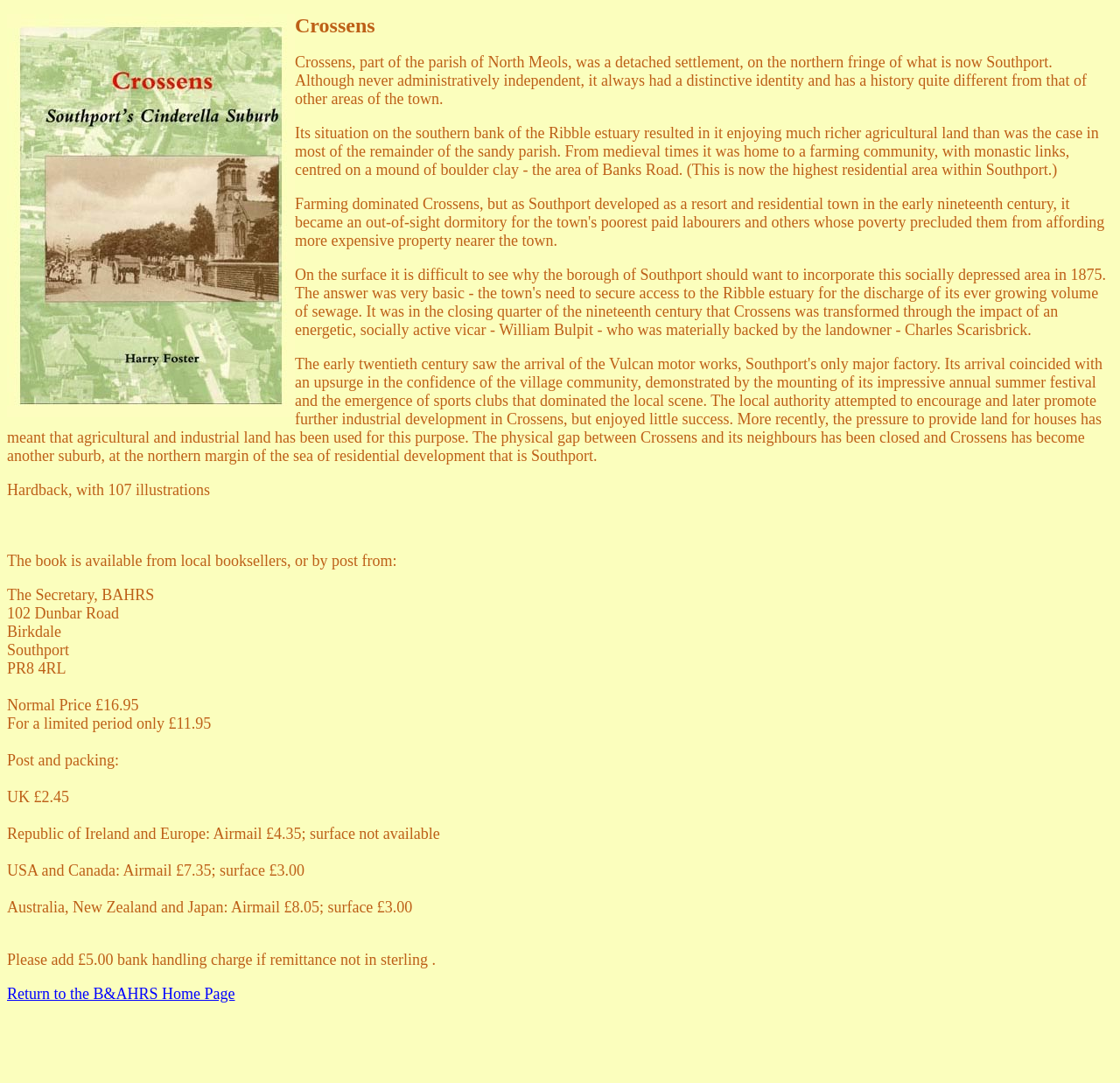What is the postal charge for the book in the UK?
Provide a concise answer using a single word or phrase based on the image.

£2.45